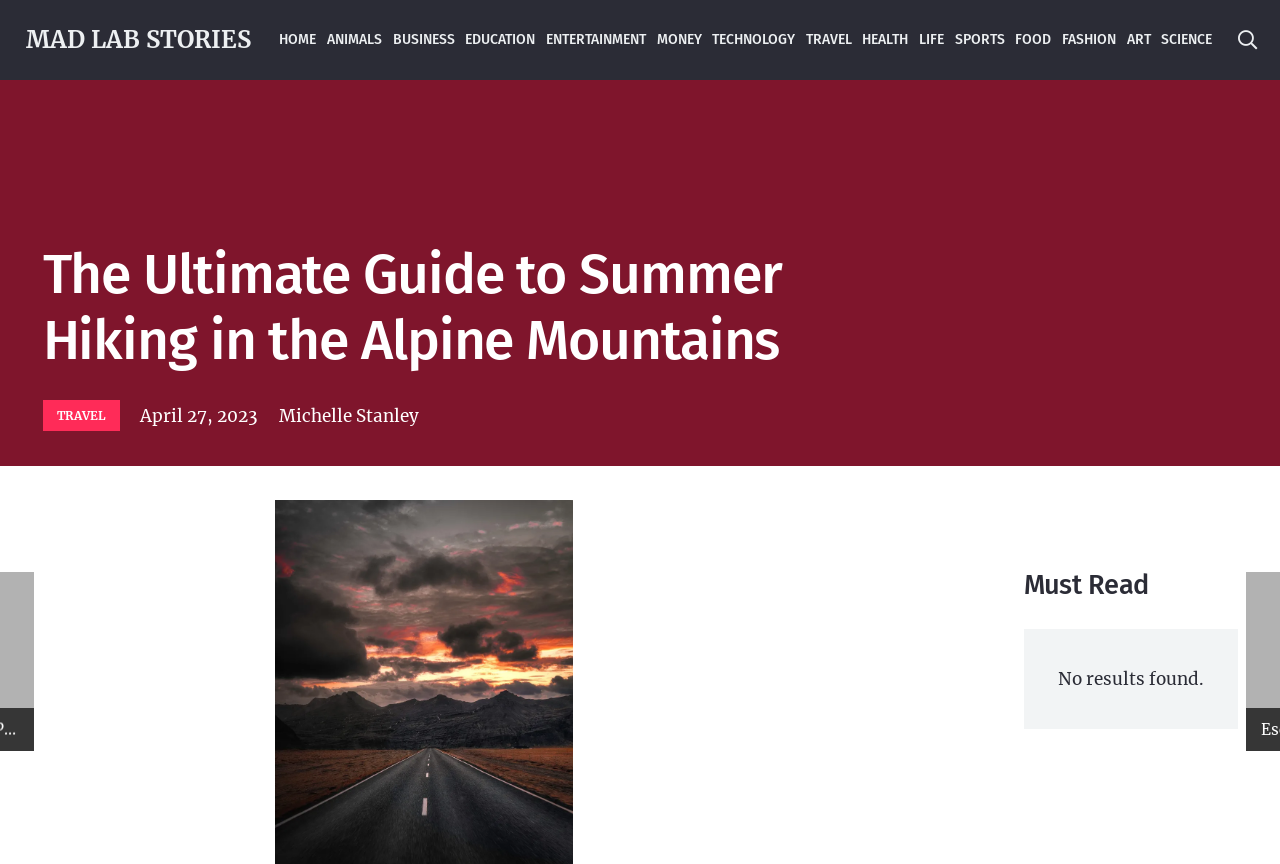Find and specify the bounding box coordinates that correspond to the clickable region for the instruction: "Visit Reimar Döffinger's homepage".

None